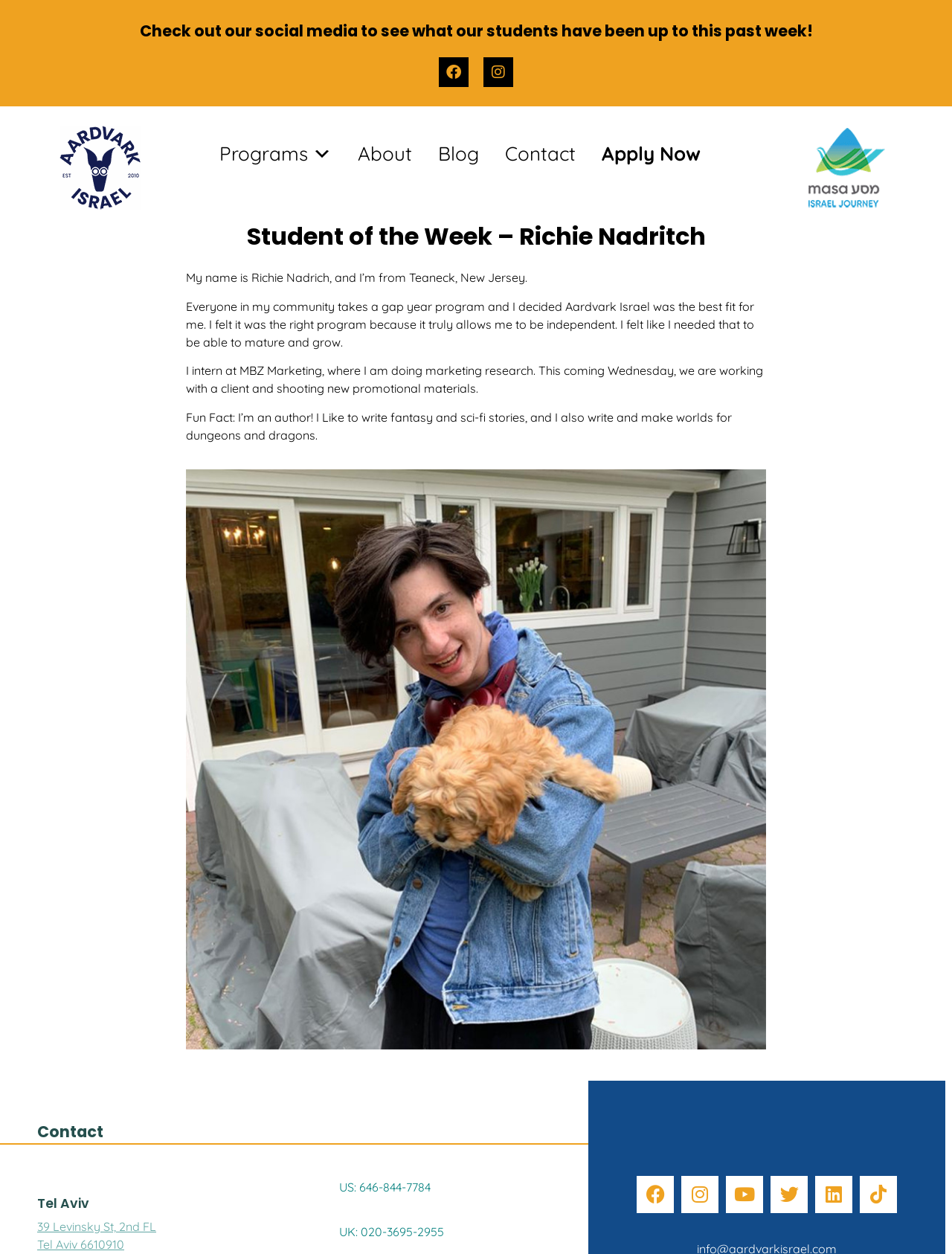Explain the webpage in detail, including its primary components.

This webpage is about Richie Nadritch, a student of the week at Aardvark Israel. At the top, there is a heading that invites visitors to check out their social media to see what their students have been up to. Below this, there are links to Facebook and Instagram. 

On the top navigation bar, there are links to Programs, About, Blog, Contact, and Apply Now. 

The main content of the page is about Richie Nadritch, with a heading that displays his name. There are three paragraphs of text that describe Richie's background, his experience at Aardvark Israel, and his interests. Below the text, there is an image of Richie. 

At the bottom of the page, there is a section with contact information, including headings for Contact and Tel Aviv. There are links to the address, phone numbers for the US and UK, and an image of the UK flag. Below this, there are links to various social media platforms, including Facebook, Instagram, Youtube, Twitter, Linkedin, and Tiktok.